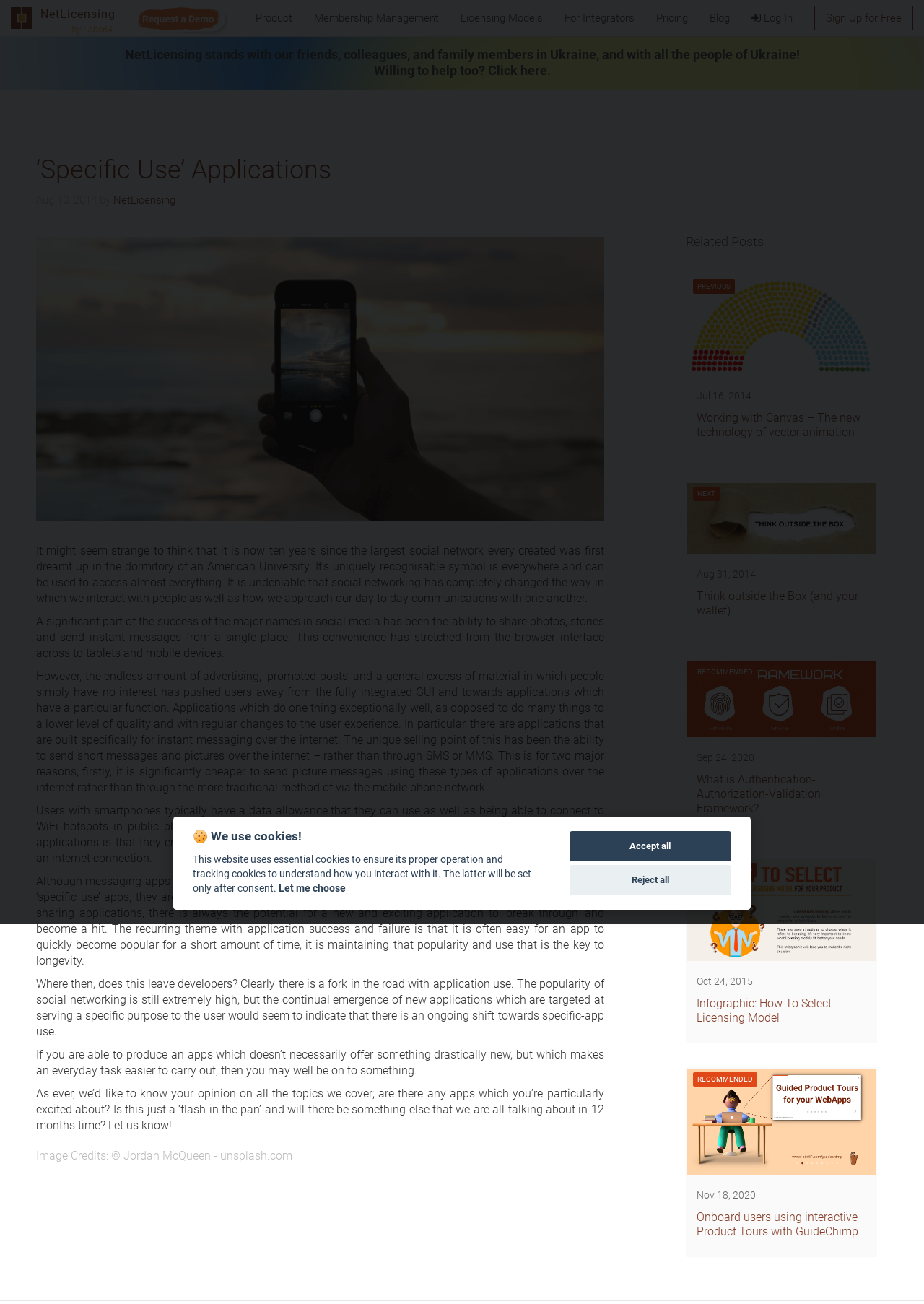Provide a short answer using a single word or phrase for the following question: 
What is the name of the company mentioned in the article?

Labs64